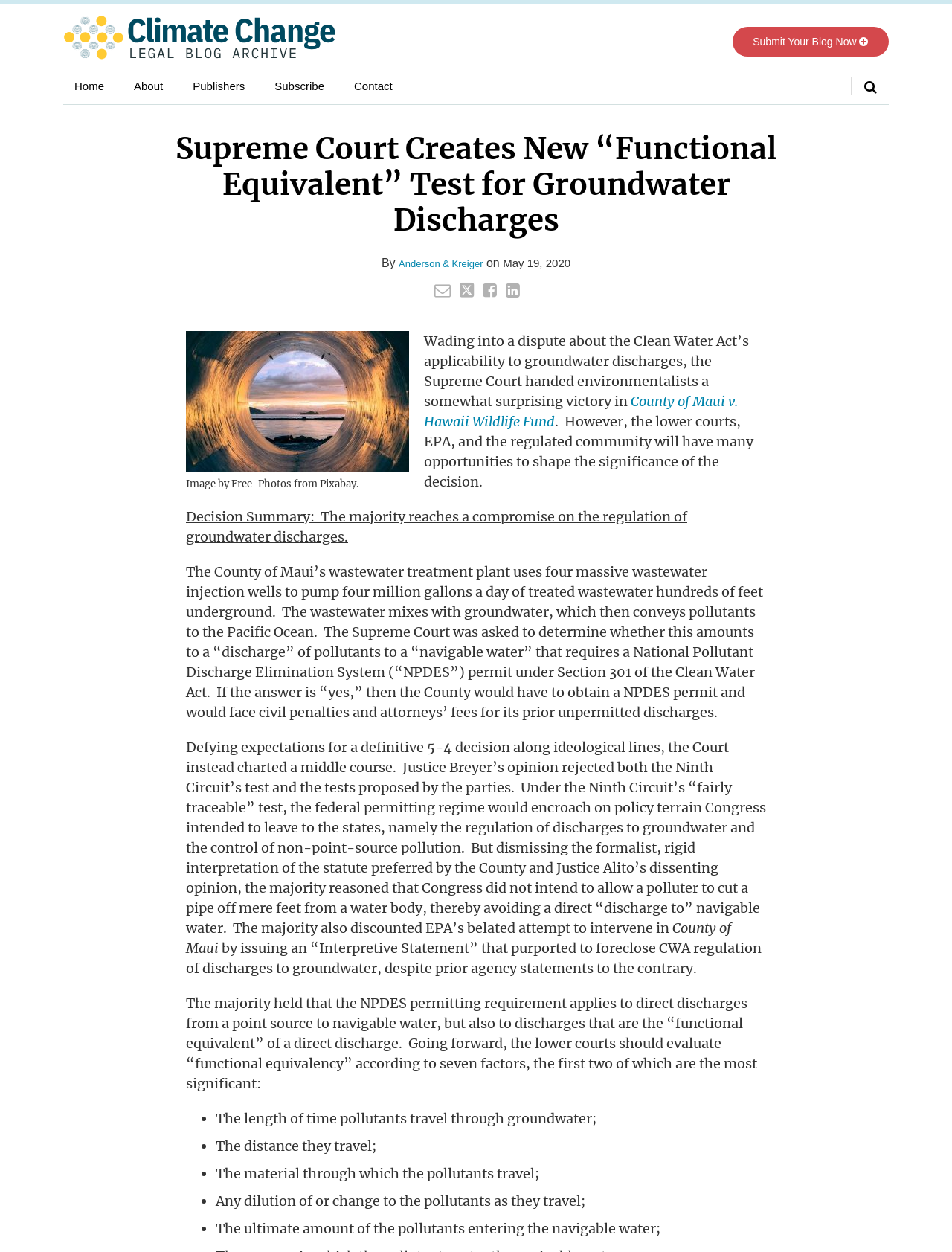Identify the bounding box coordinates of the area that should be clicked in order to complete the given instruction: "Click the 'Home' link". The bounding box coordinates should be four float numbers between 0 and 1, i.e., [left, top, right, bottom].

[0.755, 0.033, 0.789, 0.047]